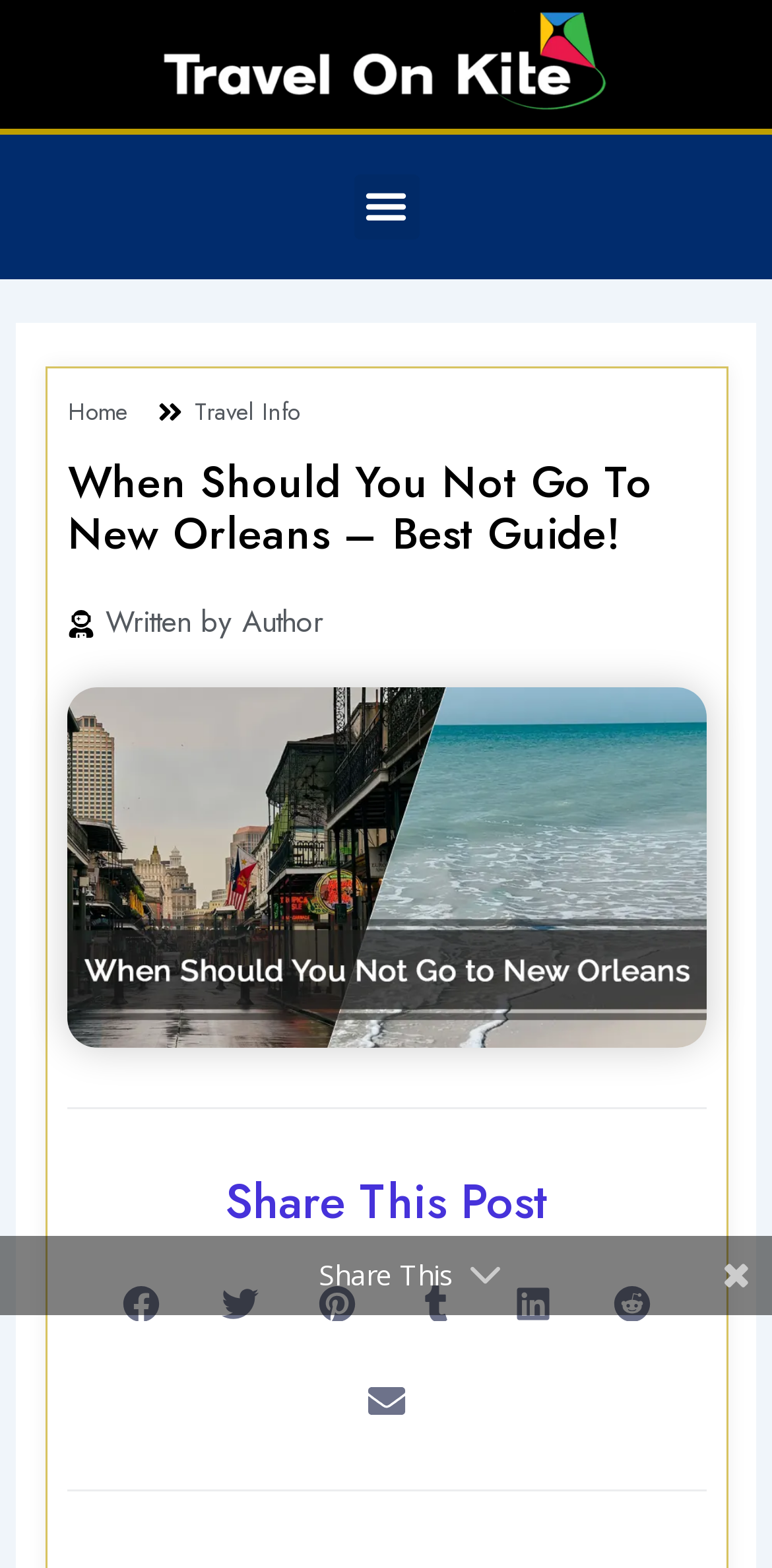Answer the question below in one word or phrase:
What is the author of the post?

Author